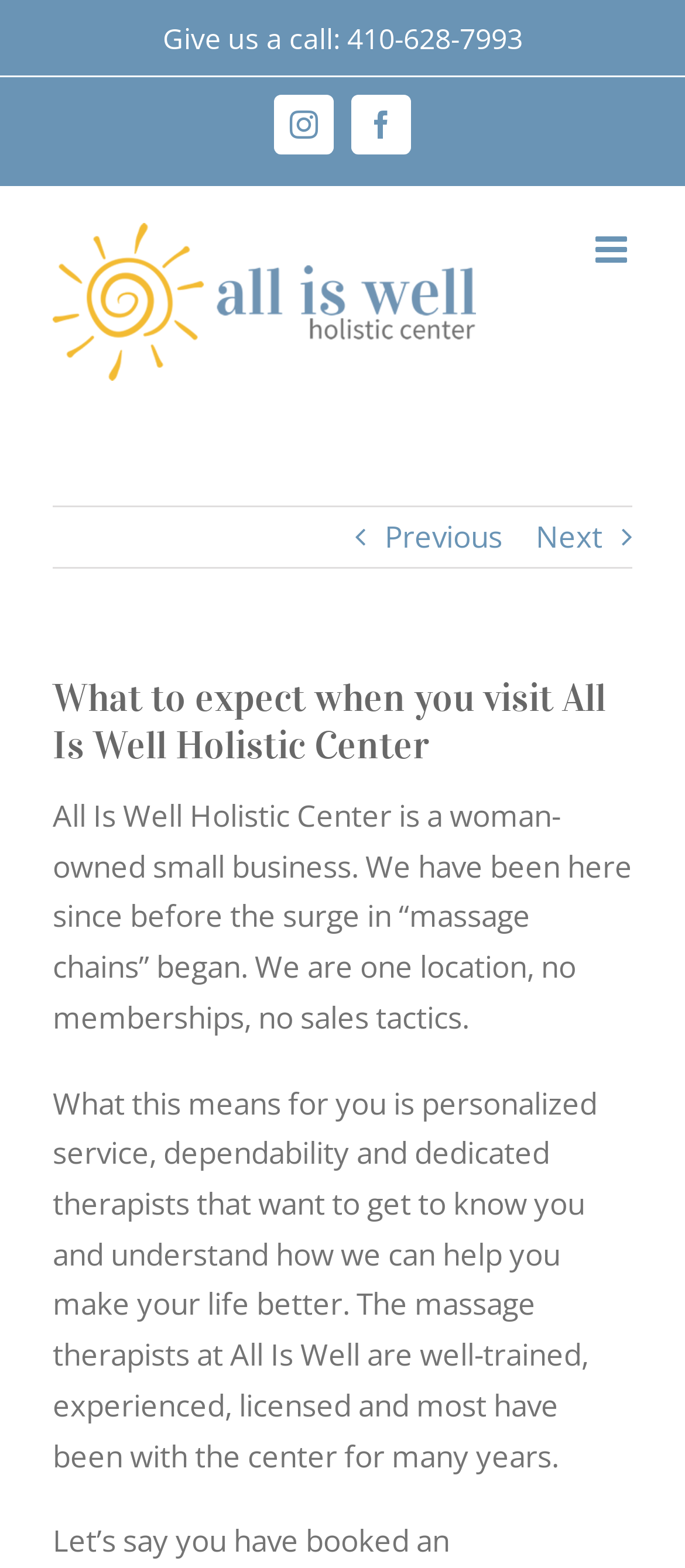Extract the bounding box coordinates for the HTML element that matches this description: "Next". The coordinates should be four float numbers between 0 and 1, i.e., [left, top, right, bottom].

[0.782, 0.323, 0.879, 0.361]